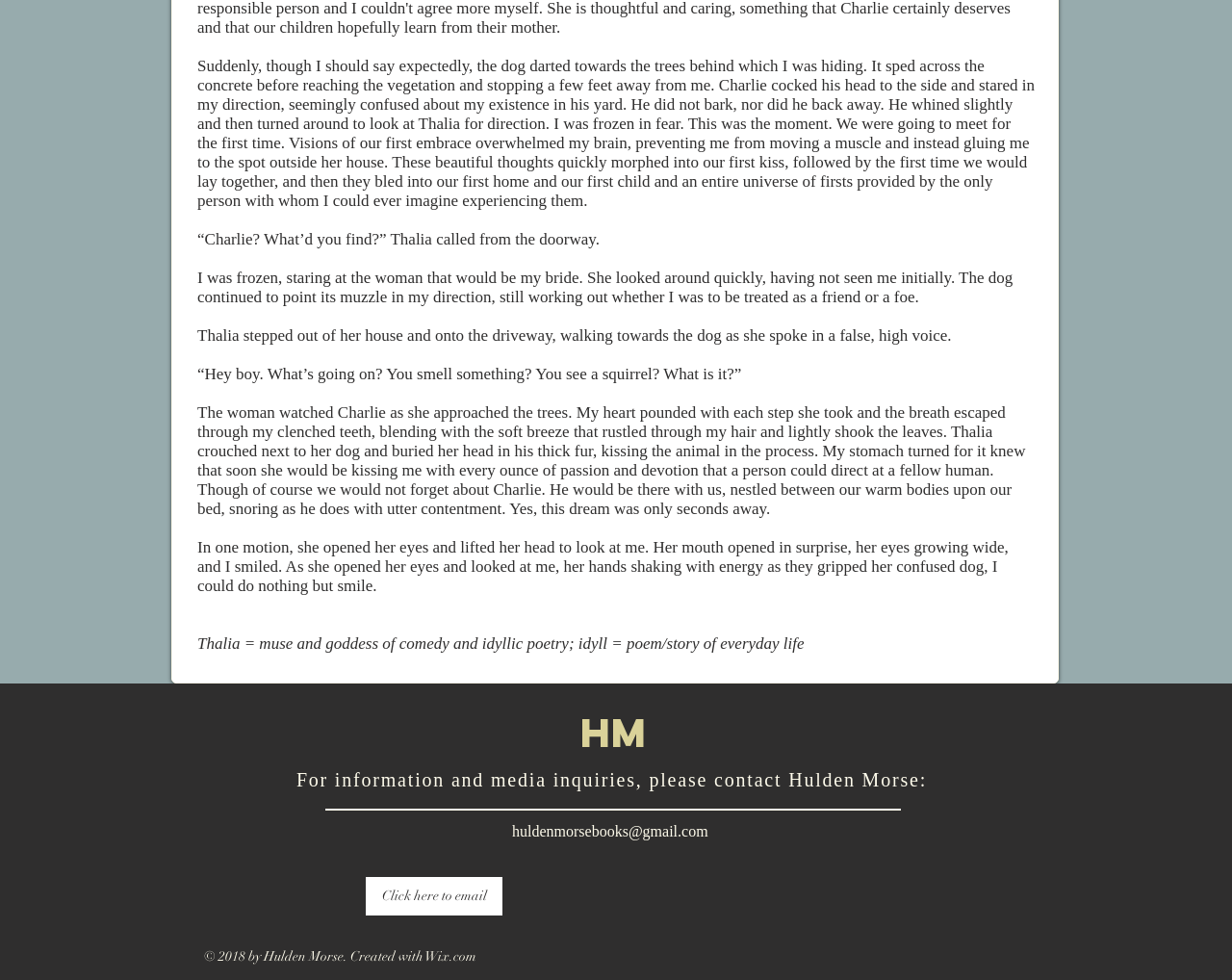Could you highlight the region that needs to be clicked to execute the instruction: "Visit Hulden Morse's email"?

[0.416, 0.84, 0.575, 0.857]